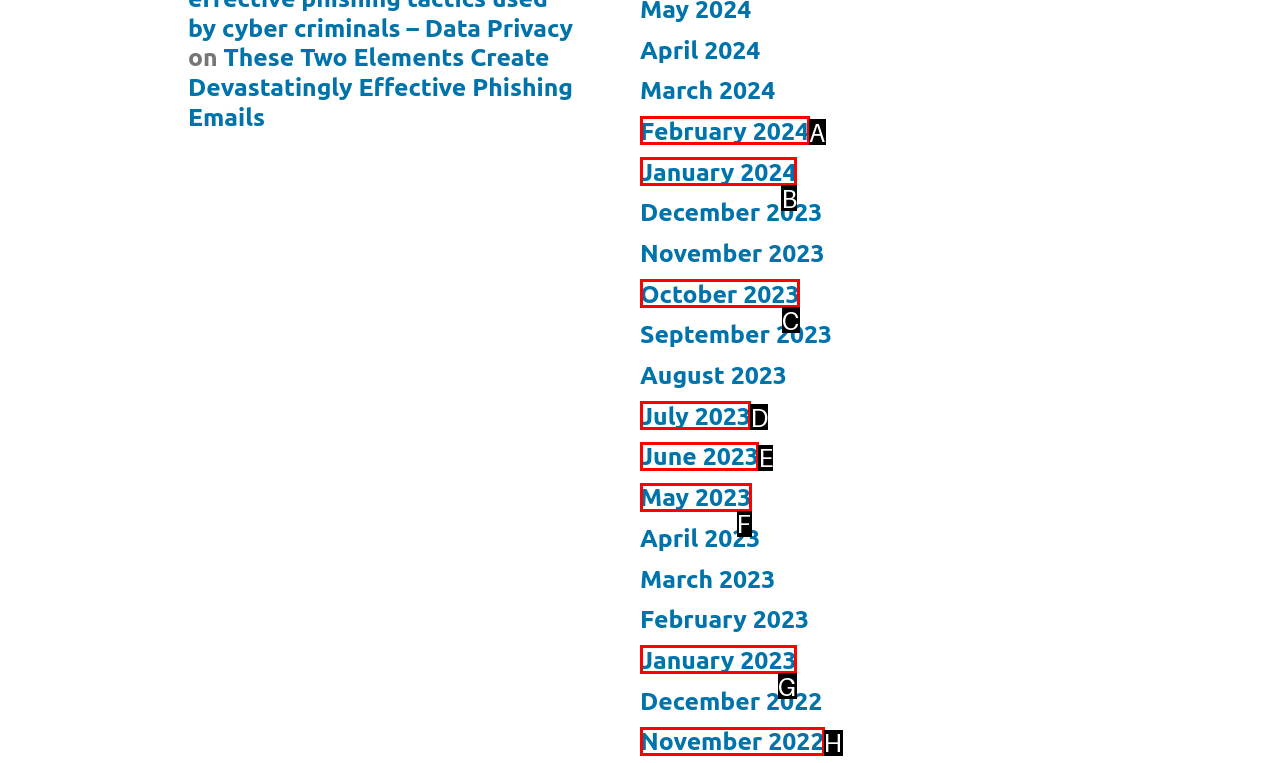Tell me which one HTML element you should click to complete the following task: Browse articles from January 2023
Answer with the option's letter from the given choices directly.

G